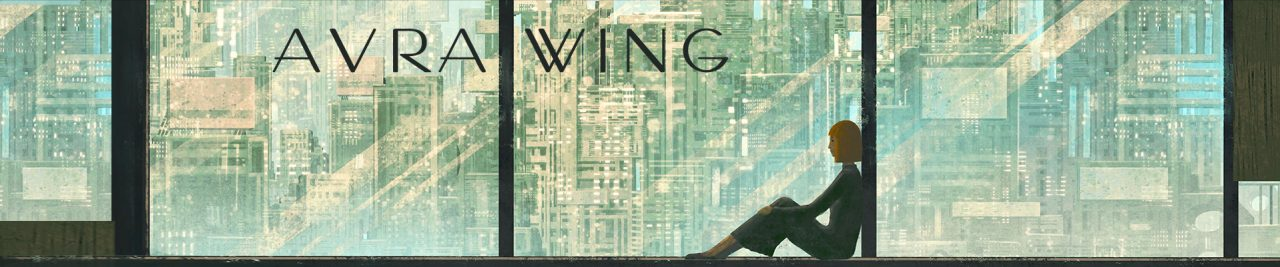What is the figure in the image doing?
Offer a detailed and full explanation in response to the question.

The silhouette of a figure is seated by a large window, and it appears to be gazing out at the abstract cityscape, indicating a sense of contemplation and observation.